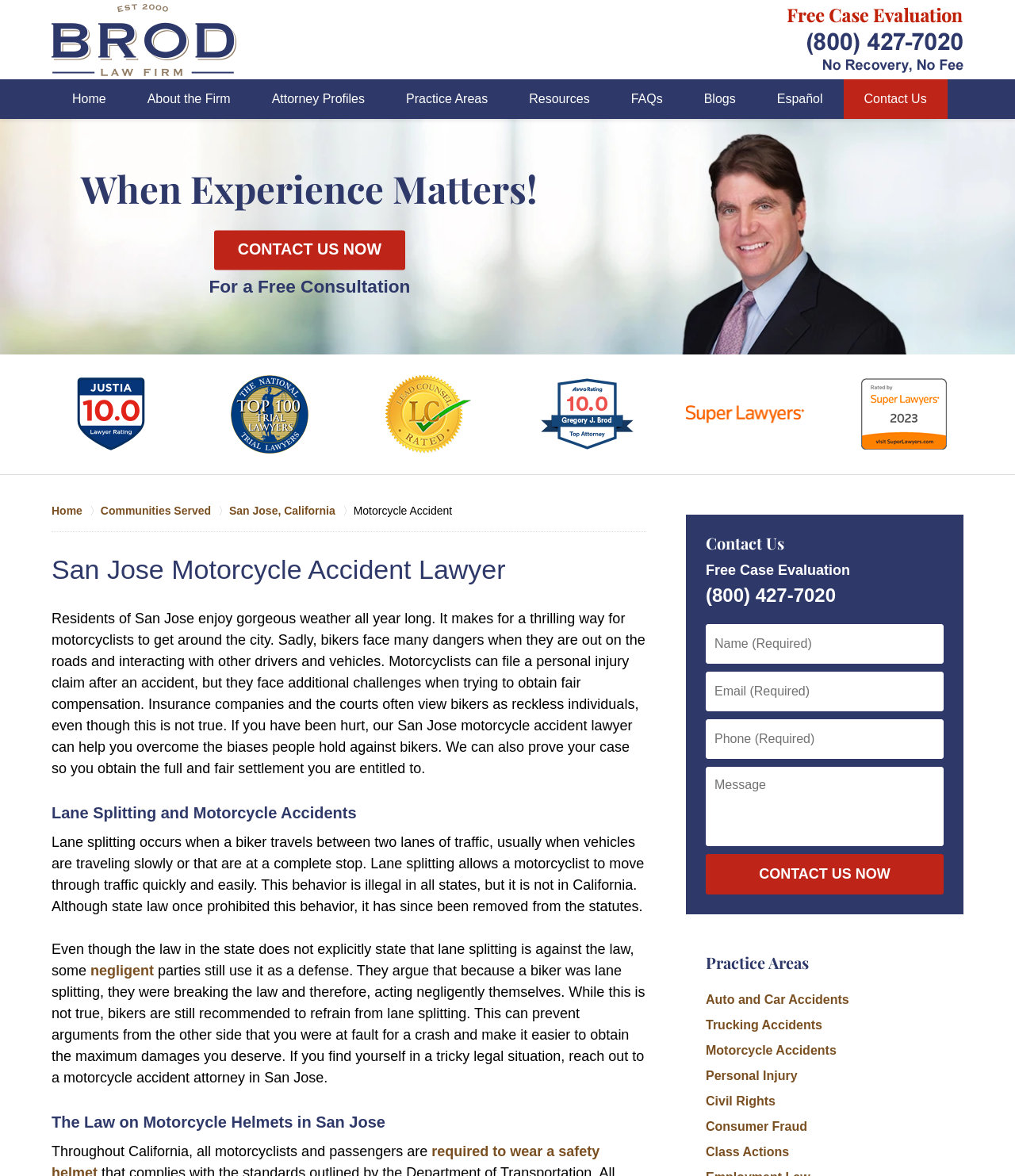What is the rating of the lawyer according to Avvo?
Answer the question with a single word or phrase, referring to the image.

10